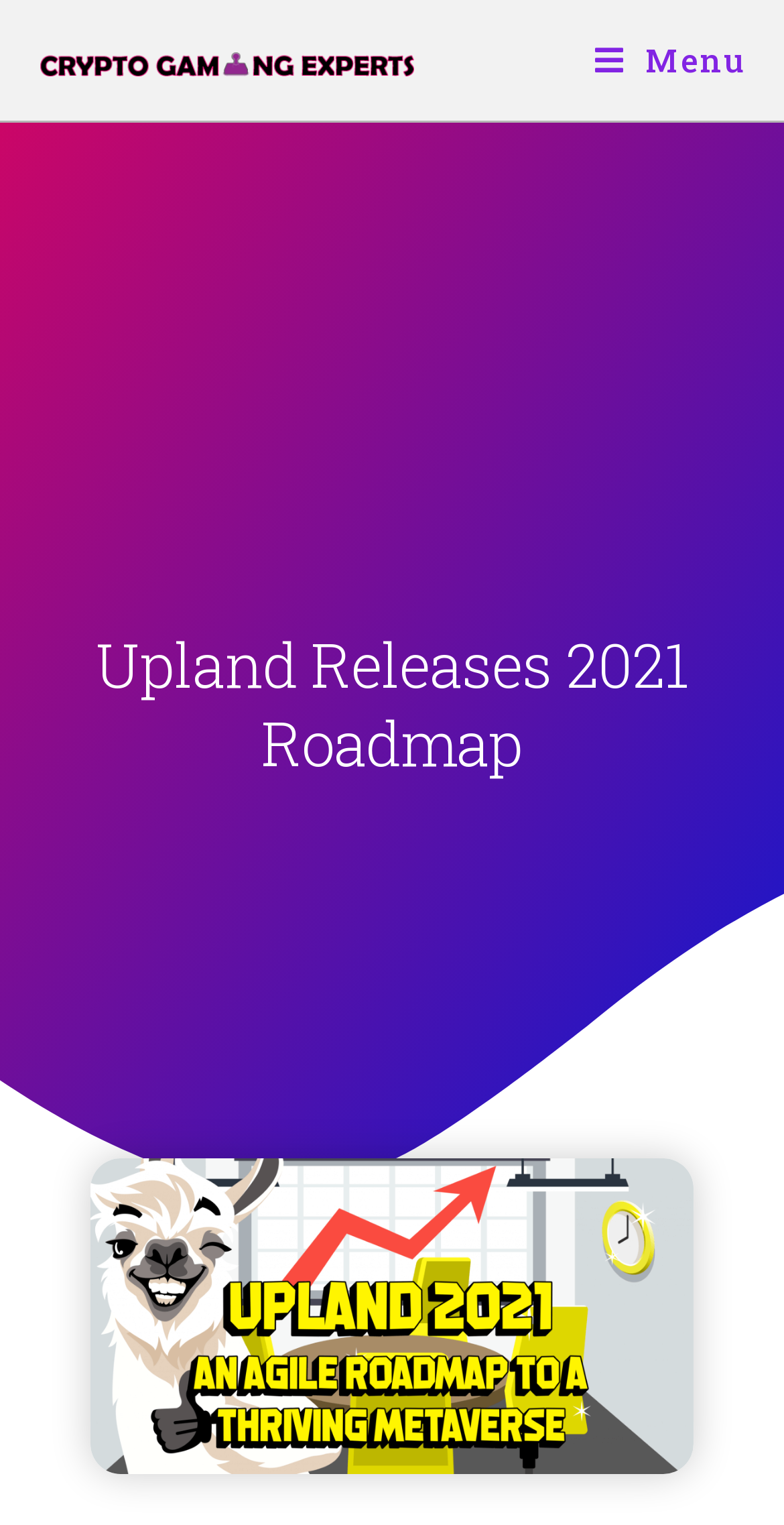Give the bounding box coordinates for the element described by: "alt="crypto gaming experts"".

[0.05, 0.024, 0.527, 0.055]